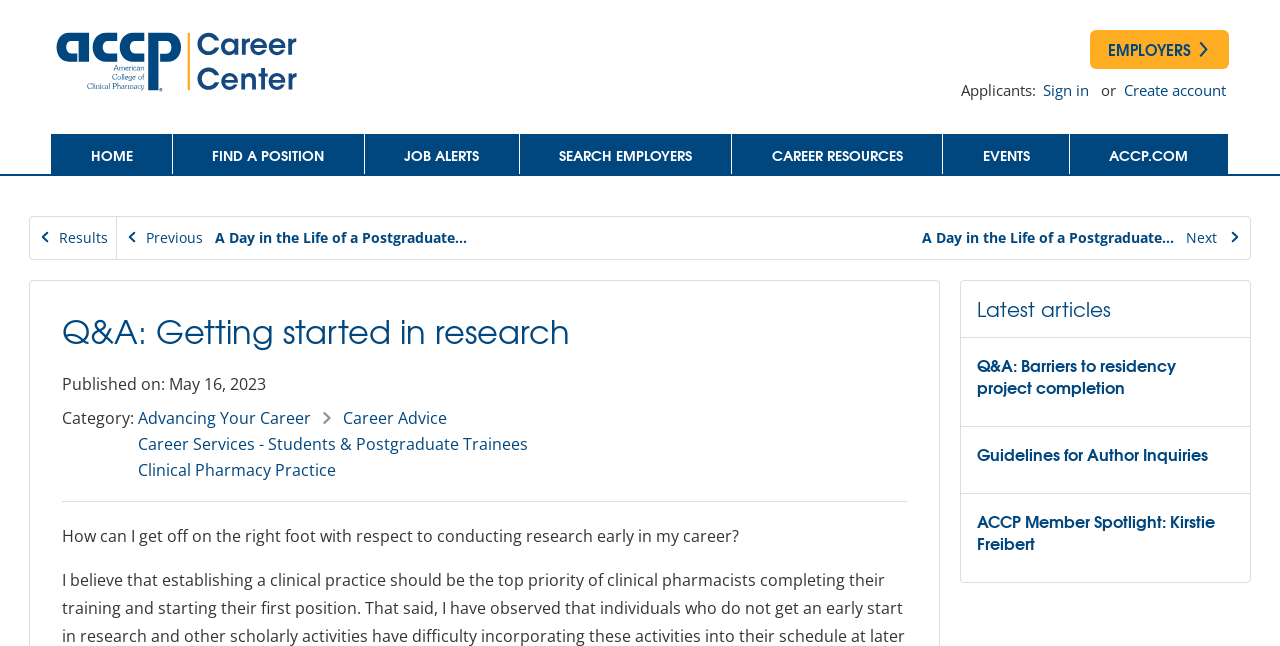Find the bounding box of the UI element described as follows: "Create account".

[0.876, 0.119, 0.96, 0.161]